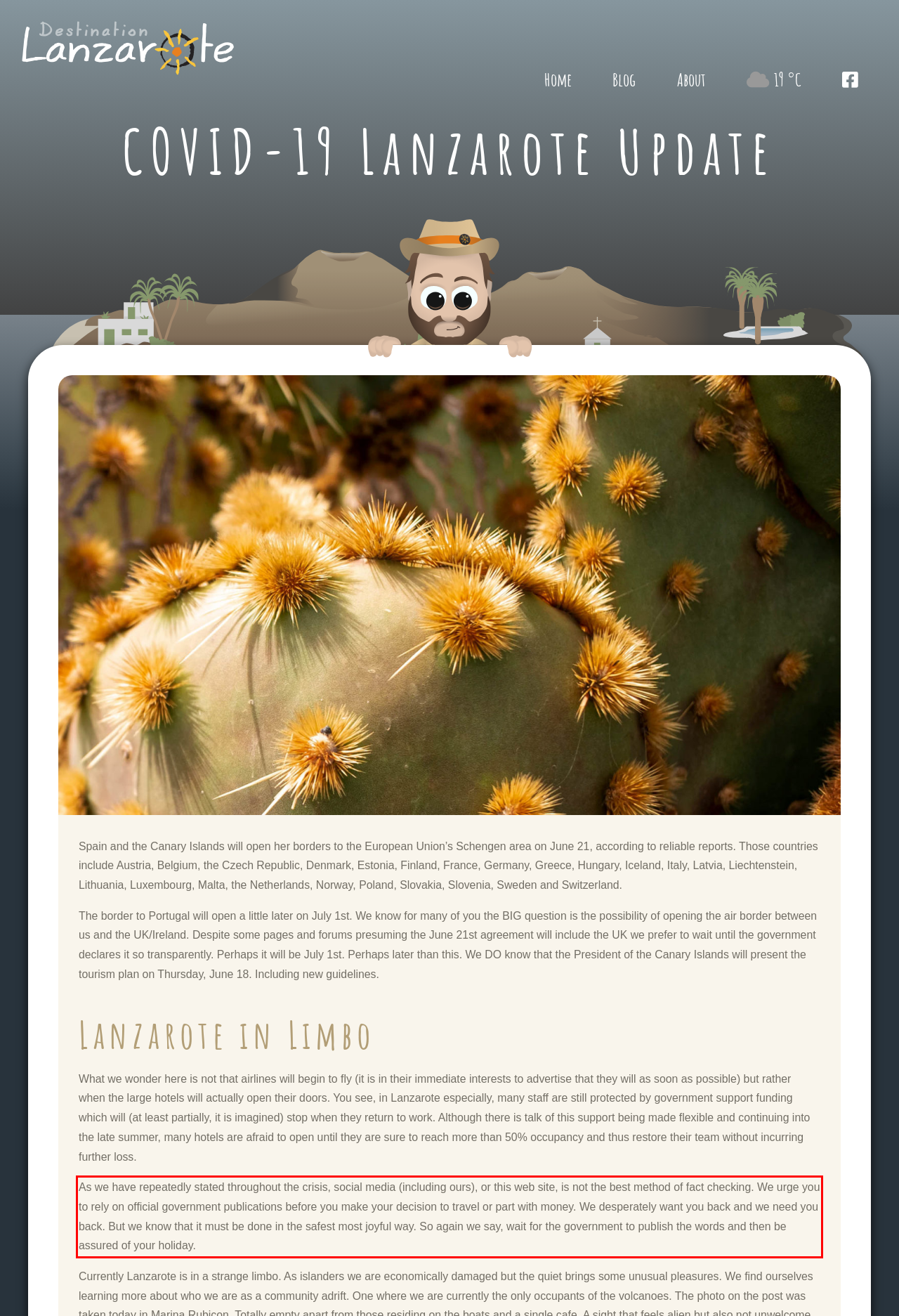Please look at the screenshot provided and find the red bounding box. Extract the text content contained within this bounding box.

As we have repeatedly stated throughout the crisis, social media (including ours), or this web site, is not the best method of fact checking. We urge you to rely on official government publications before you make your decision to travel or part with money. We desperately want you back and we need you back. But we know that it must be done in the safest most joyful way. So again we say, wait for the government to publish the words and then be assured of your holiday.